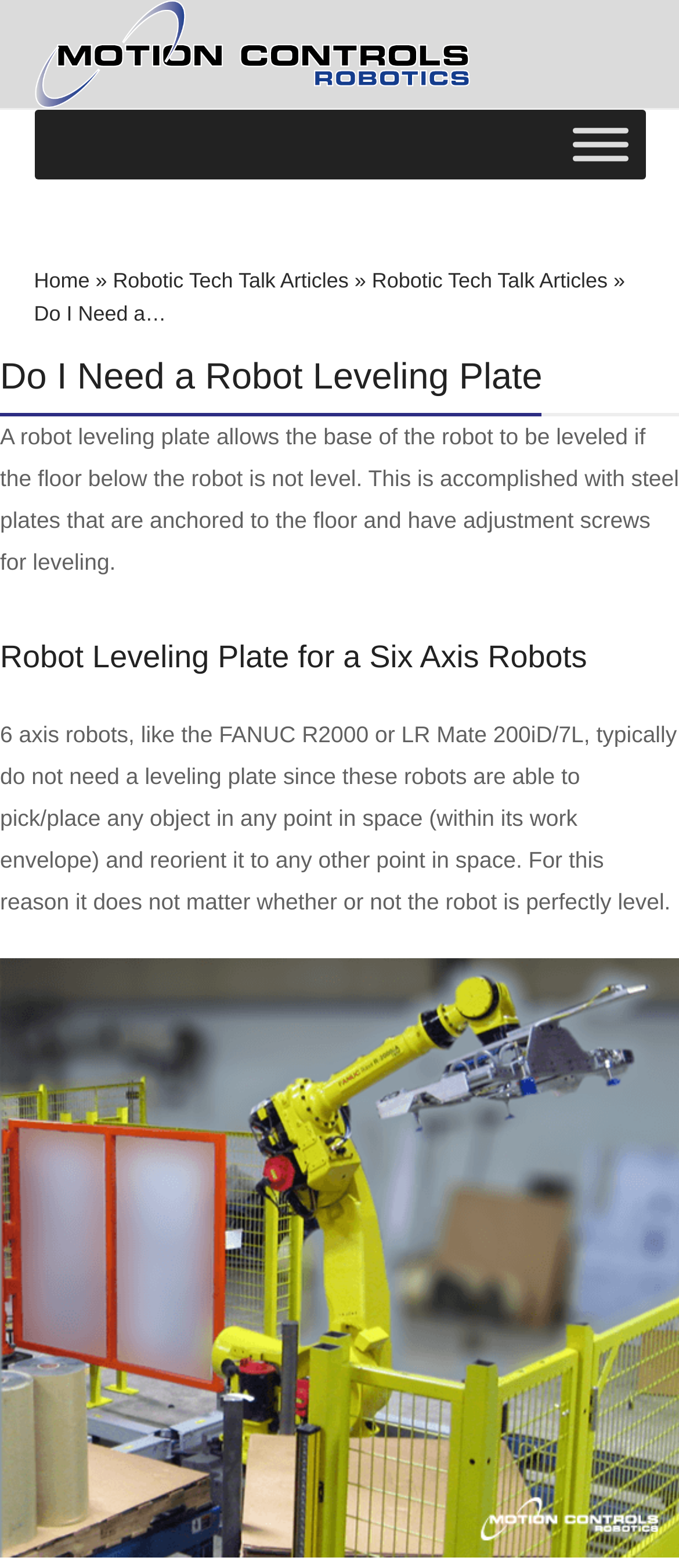Identify and provide the bounding box coordinates of the UI element described: "aria-label="Toggle Menu"". The coordinates should be formatted as [left, top, right, bottom], with each number being a float between 0 and 1.

[0.842, 0.082, 0.924, 0.103]